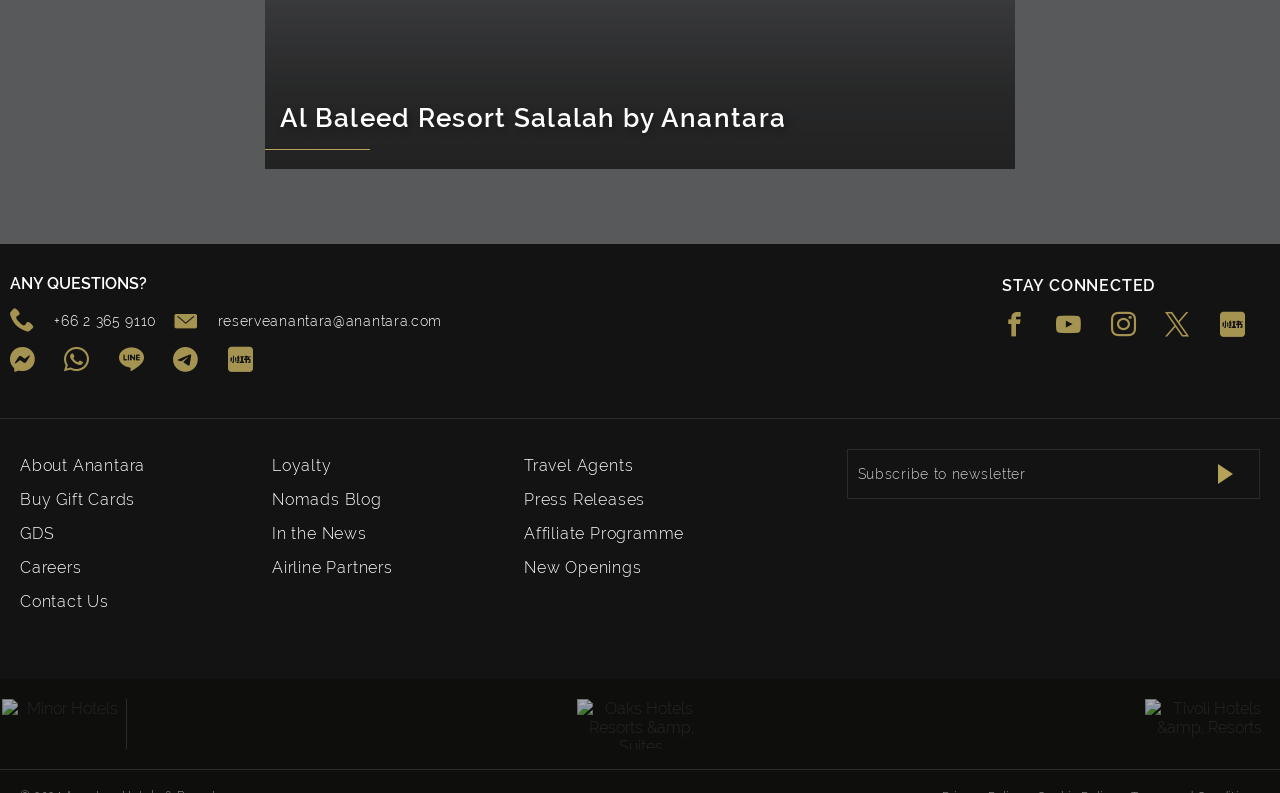Give a short answer using one word or phrase for the question:
What is the theme of the resort?

Luxury pool villa